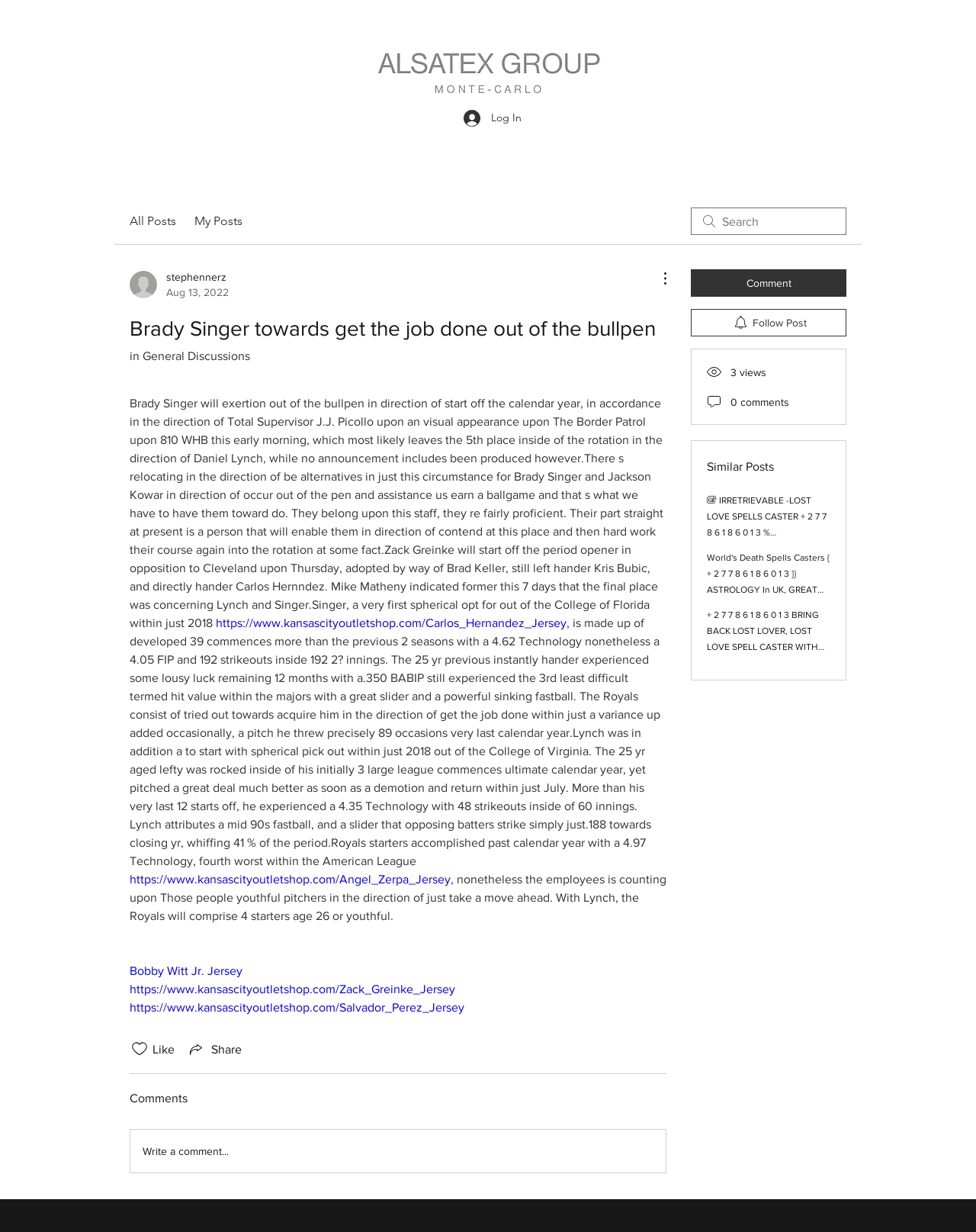How many starters age 26 or younger will the Royals have?
Please give a detailed and elaborate answer to the question based on the image.

The article mentions that with Lynch, the Royals will have 4 starters age 26 or younger, which implies that the answer is 4.